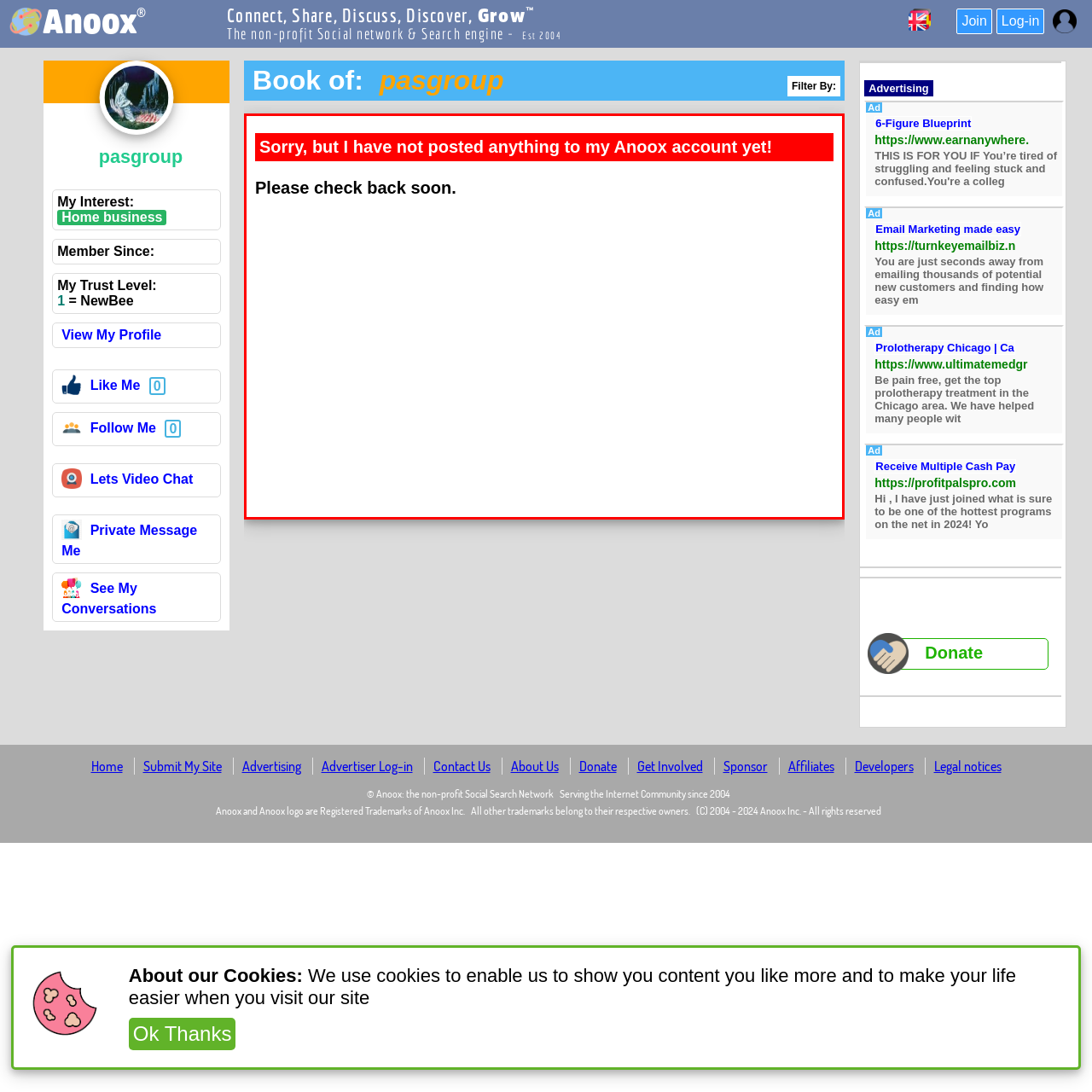What is the trust level of the user?
Please answer the question with a detailed and comprehensive explanation.

The trust level of the user can be found in the section that says 'My Trust Level:' and it is written as '= NewBee'.